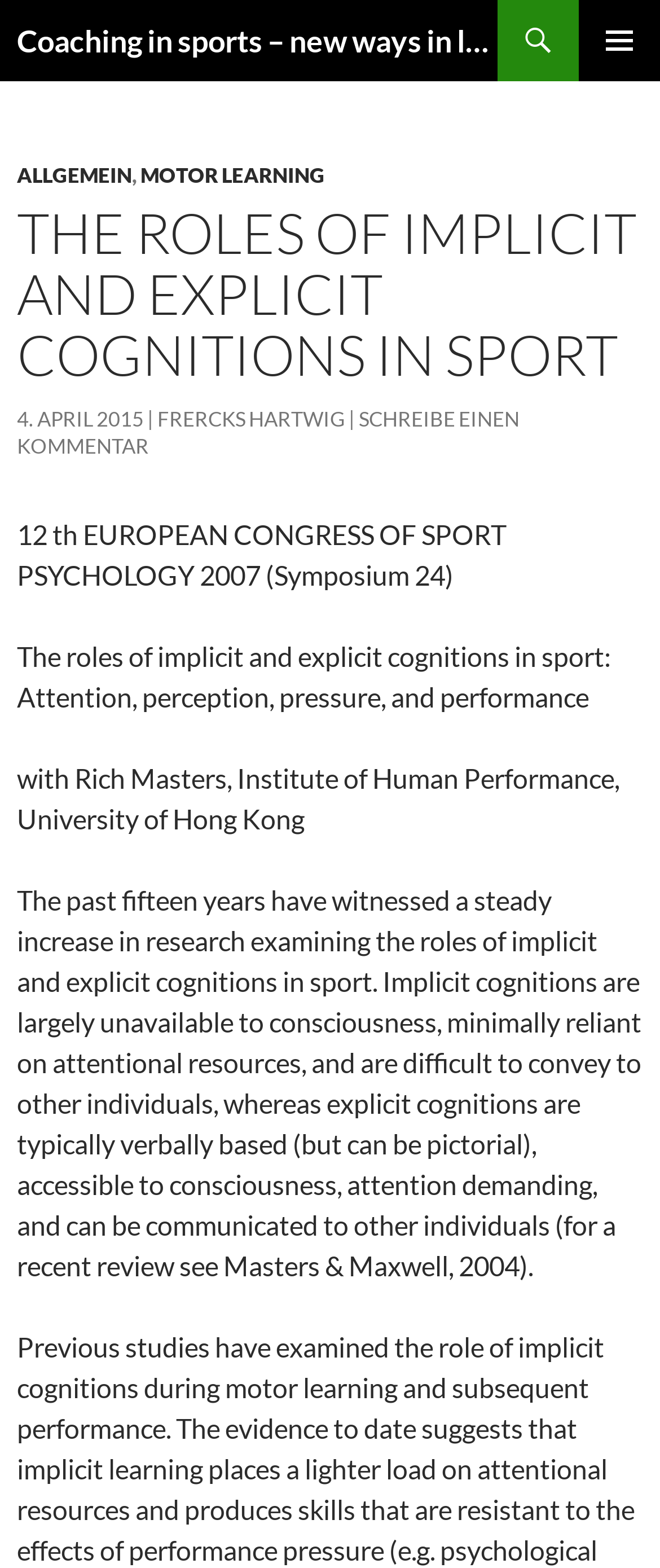Respond to the following query with just one word or a short phrase: 
What is the institute of the co-author?

University of Hong Kong